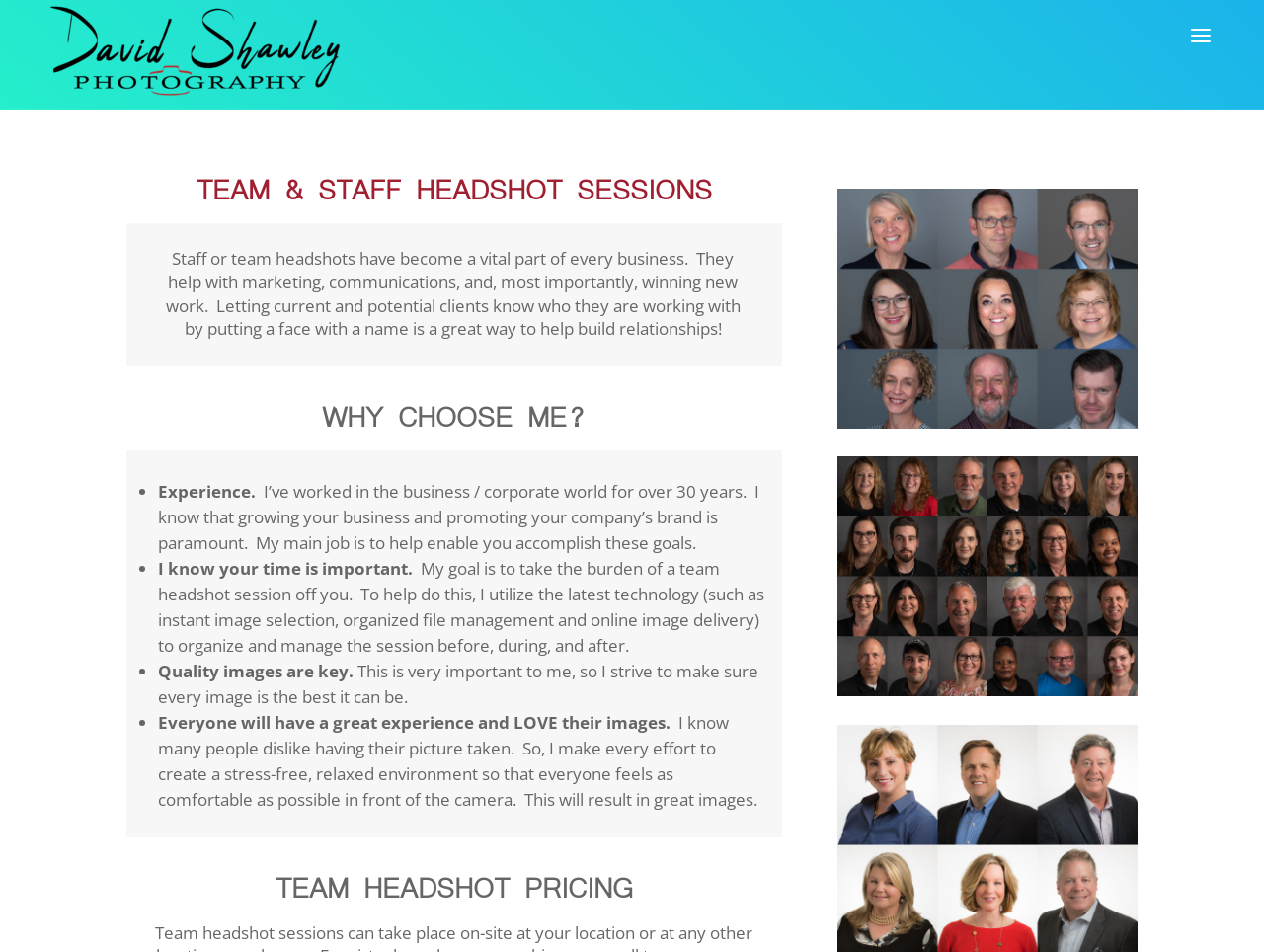Offer a detailed explanation of the webpage layout and contents.

This webpage is about Team & Staff Headshots by David Shawley Photography. At the top, there is a link. Below the link, there is a heading "TEAM & STAFF HEADSHOT SESSIONS" followed by a paragraph of text that explains the importance of staff or team headshots for businesses. 

Underneath this paragraph, there is another heading "WHY CHOOSE ME?" followed by a list of four bullet points. Each bullet point starts with a list marker "•" and is accompanied by a brief description. The first bullet point talks about the photographer's experience, the second about respecting the client's time, the third about the importance of quality images, and the fourth about ensuring everyone has a great experience and loves their images.

On the right side of the page, there are two images, one above the other, which appear to be examples of team headshots. 

At the bottom of the page, there is a heading "TEAM HEADSHOT PRICING".